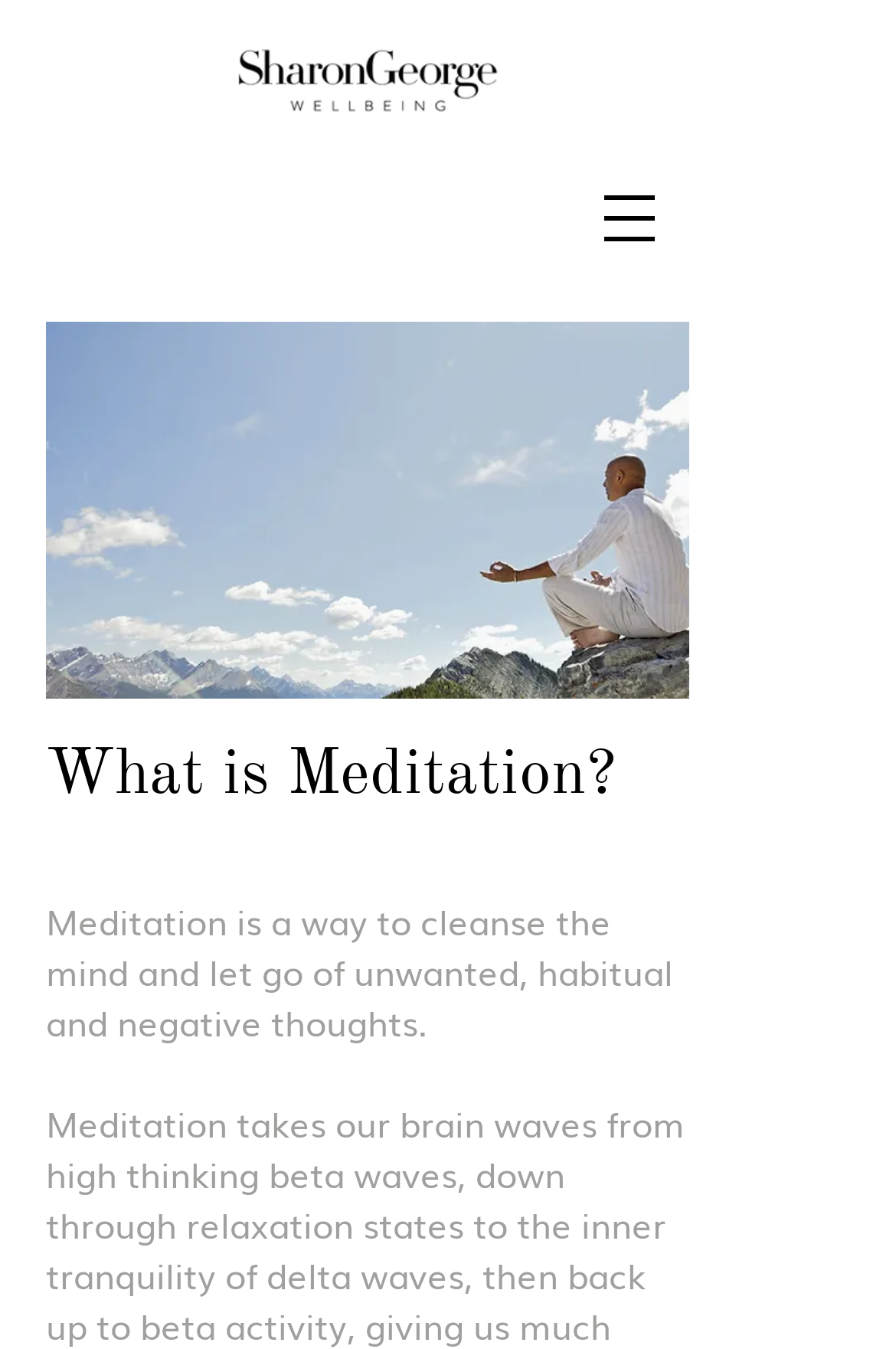Provide the bounding box for the UI element matching this description: "aria-label="Open navigation menu"".

[0.638, 0.119, 0.767, 0.204]